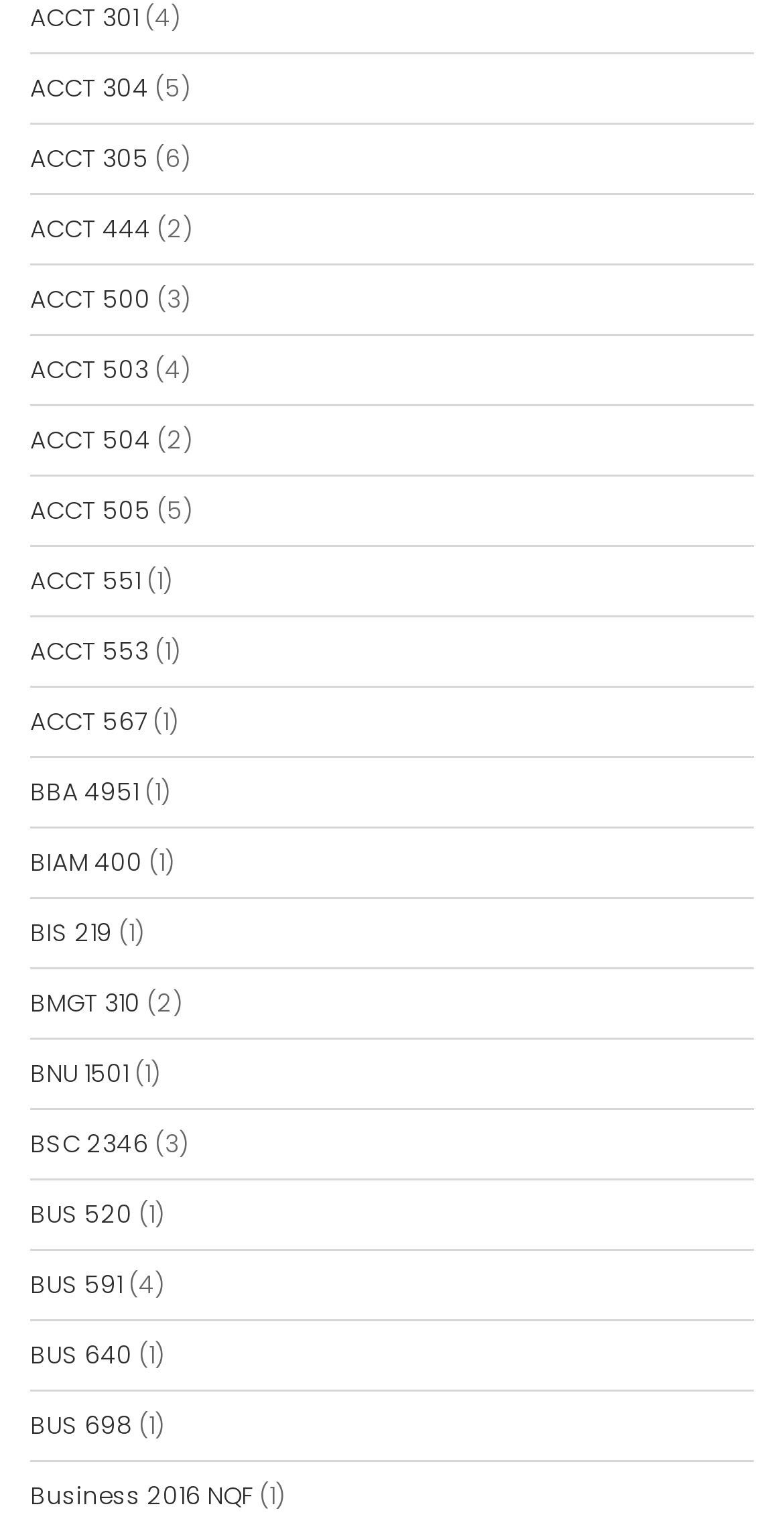Pinpoint the bounding box coordinates of the element that must be clicked to accomplish the following instruction: "Subscribe to EIN's FREE weekly newsletter". The coordinates should be in the format of four float numbers between 0 and 1, i.e., [left, top, right, bottom].

None